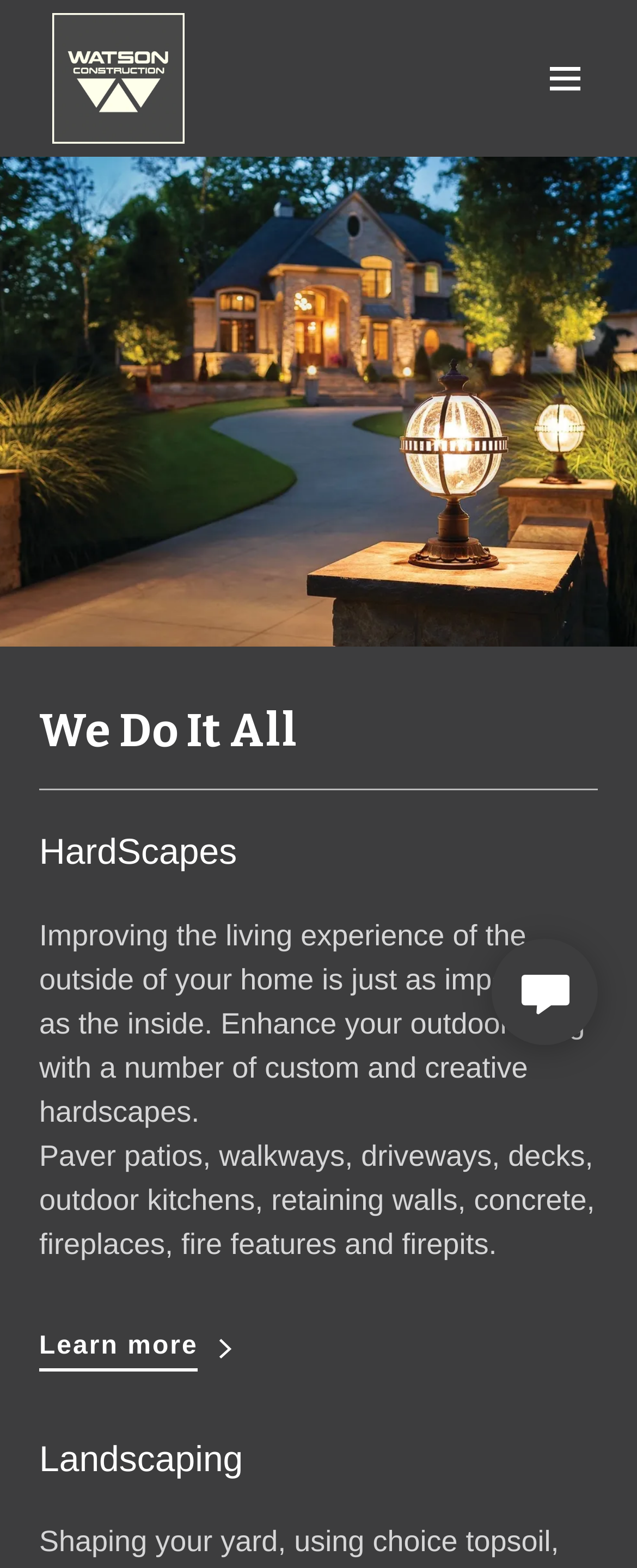Determine the main text heading of the webpage and provide its content.

We Do It All